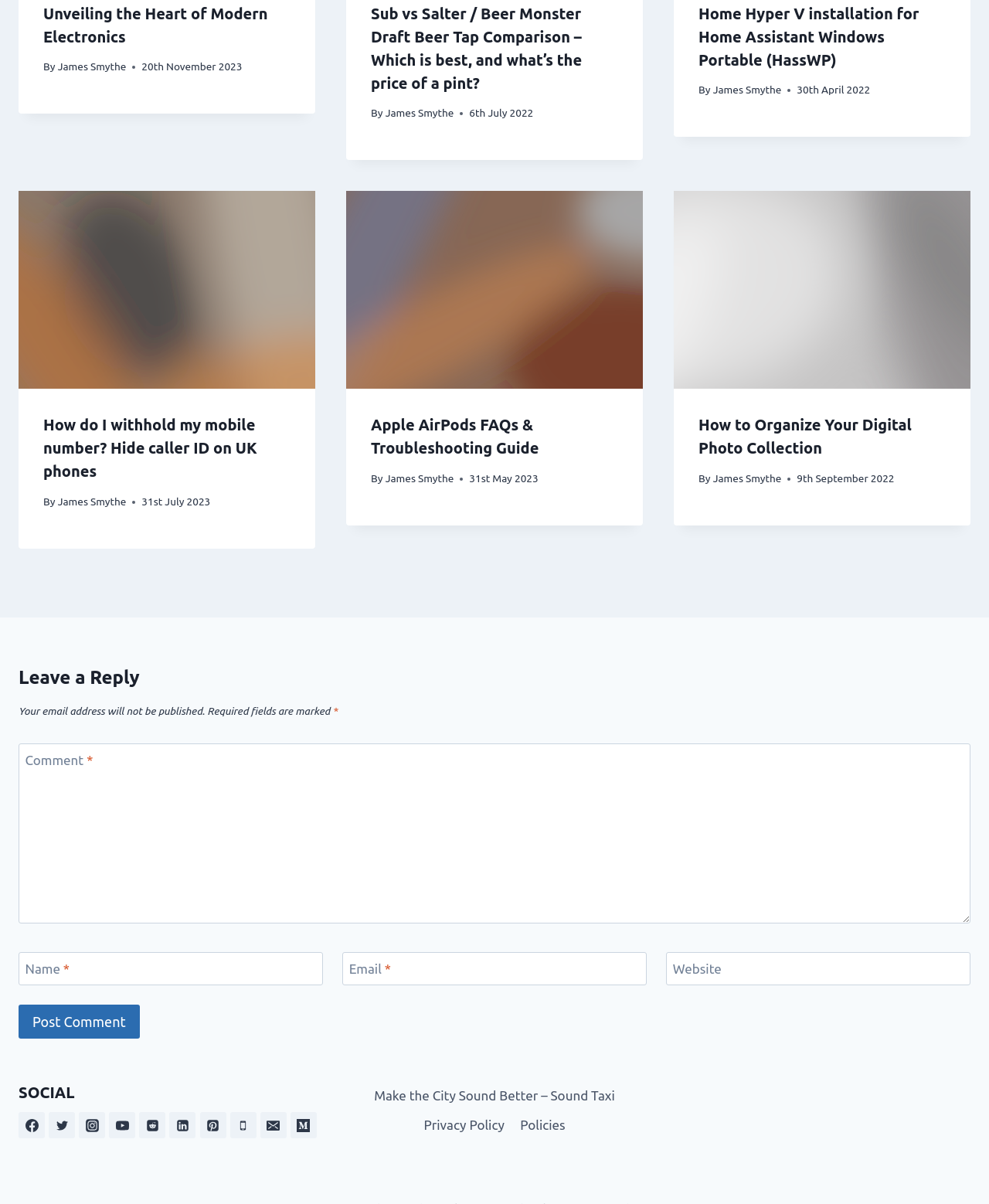Provide the bounding box coordinates in the format (top-left x, top-left y, bottom-right x, bottom-right y). All values are floating point numbers between 0 and 1. Determine the bounding box coordinate of the UI element described as: parent_node: Website aria-label="Website" name="url" placeholder="https://www.example.com"

[0.674, 0.791, 0.981, 0.818]